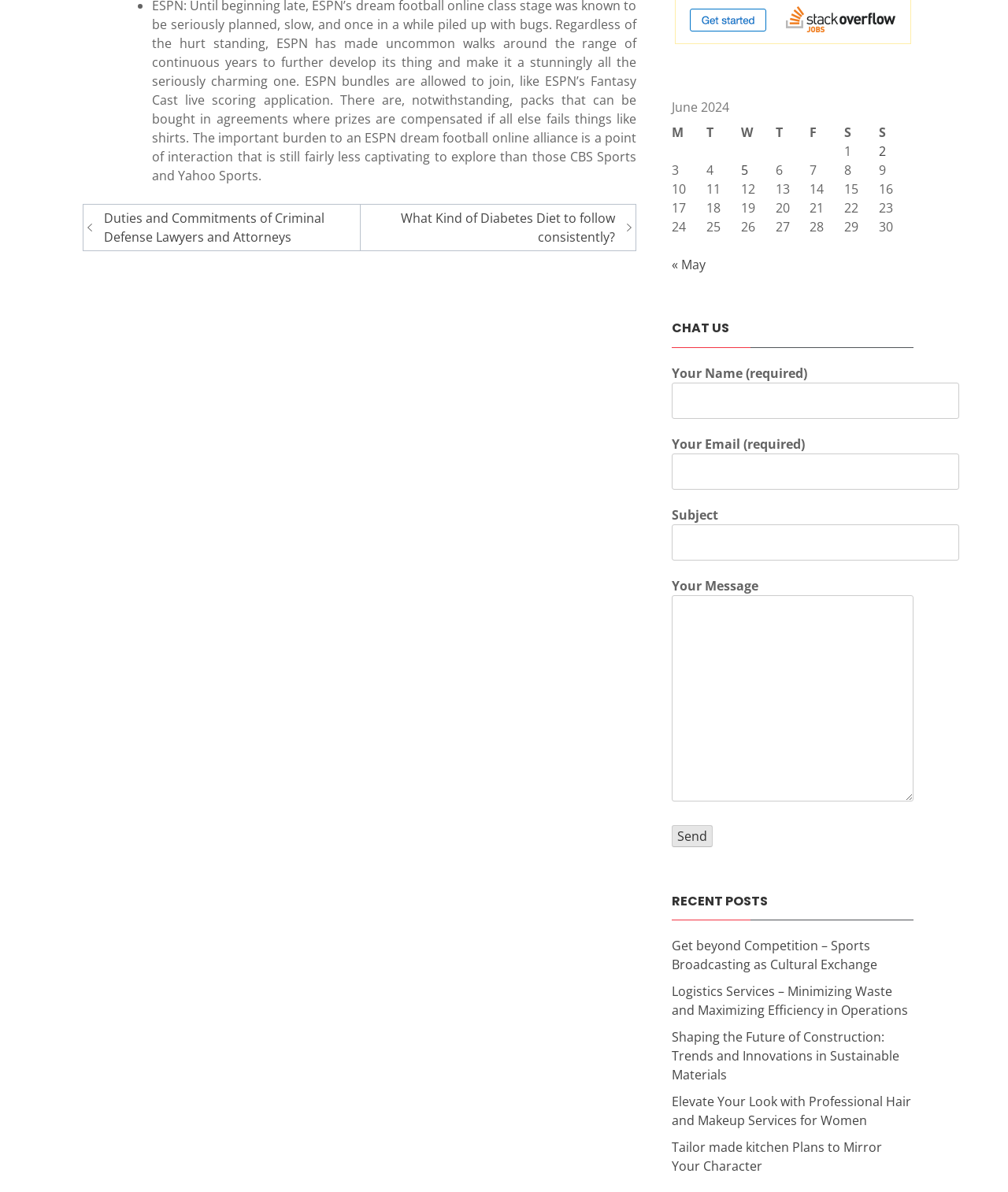Identify the bounding box for the UI element described as: "« May". The coordinates should be four float numbers between 0 and 1, i.e., [left, top, right, bottom].

[0.667, 0.163, 0.7, 0.178]